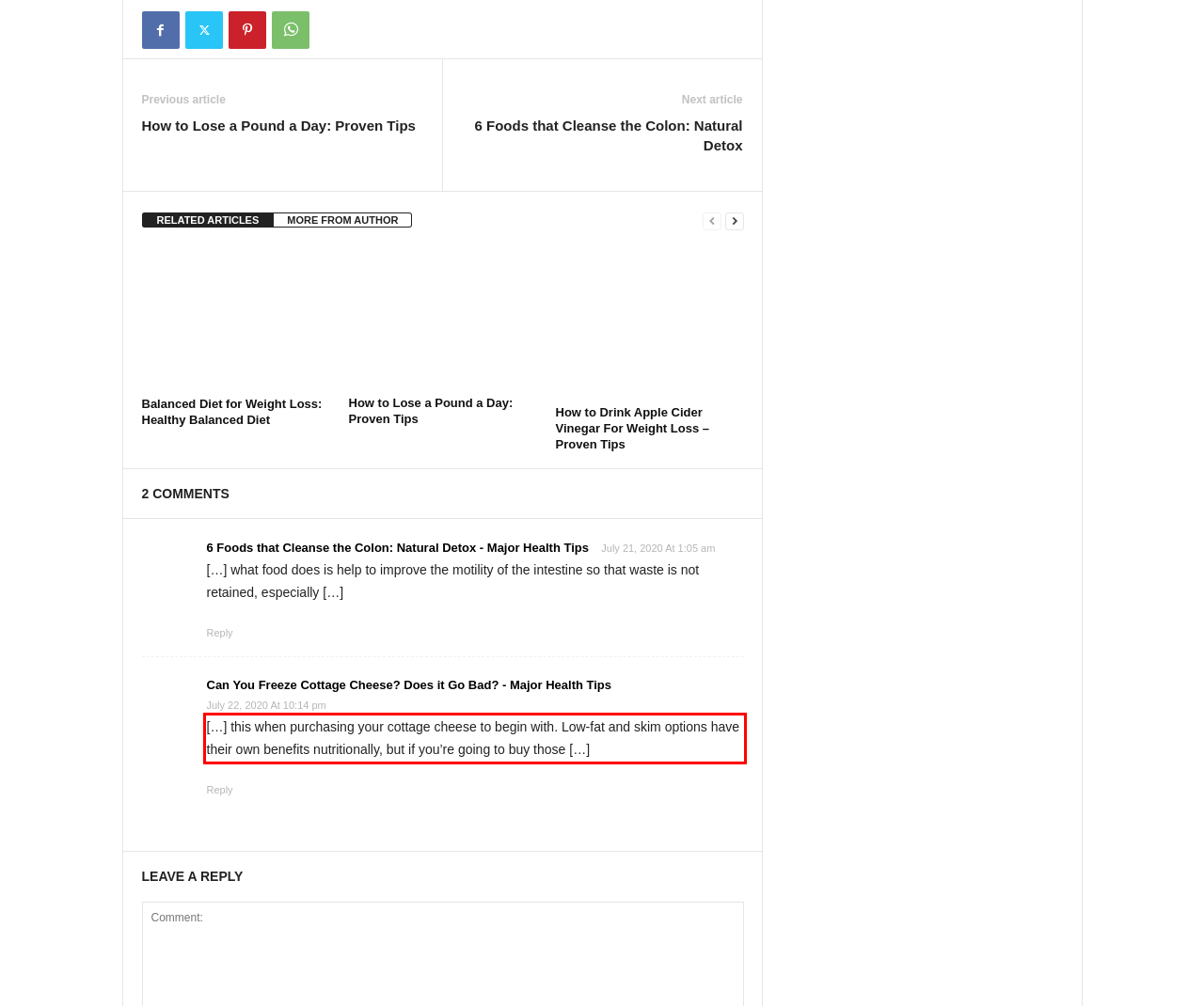Examine the screenshot of the webpage, locate the red bounding box, and generate the text contained within it.

[…] this when purchasing your cottage cheese to begin with. Low-fat and skim options have their own benefits nutritionally, but if you’re going to buy those […]